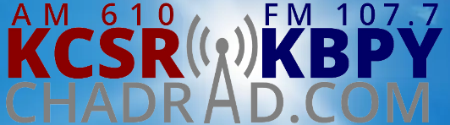In what city are the radio stations based?
Please look at the screenshot and answer in one word or a short phrase.

Chadron